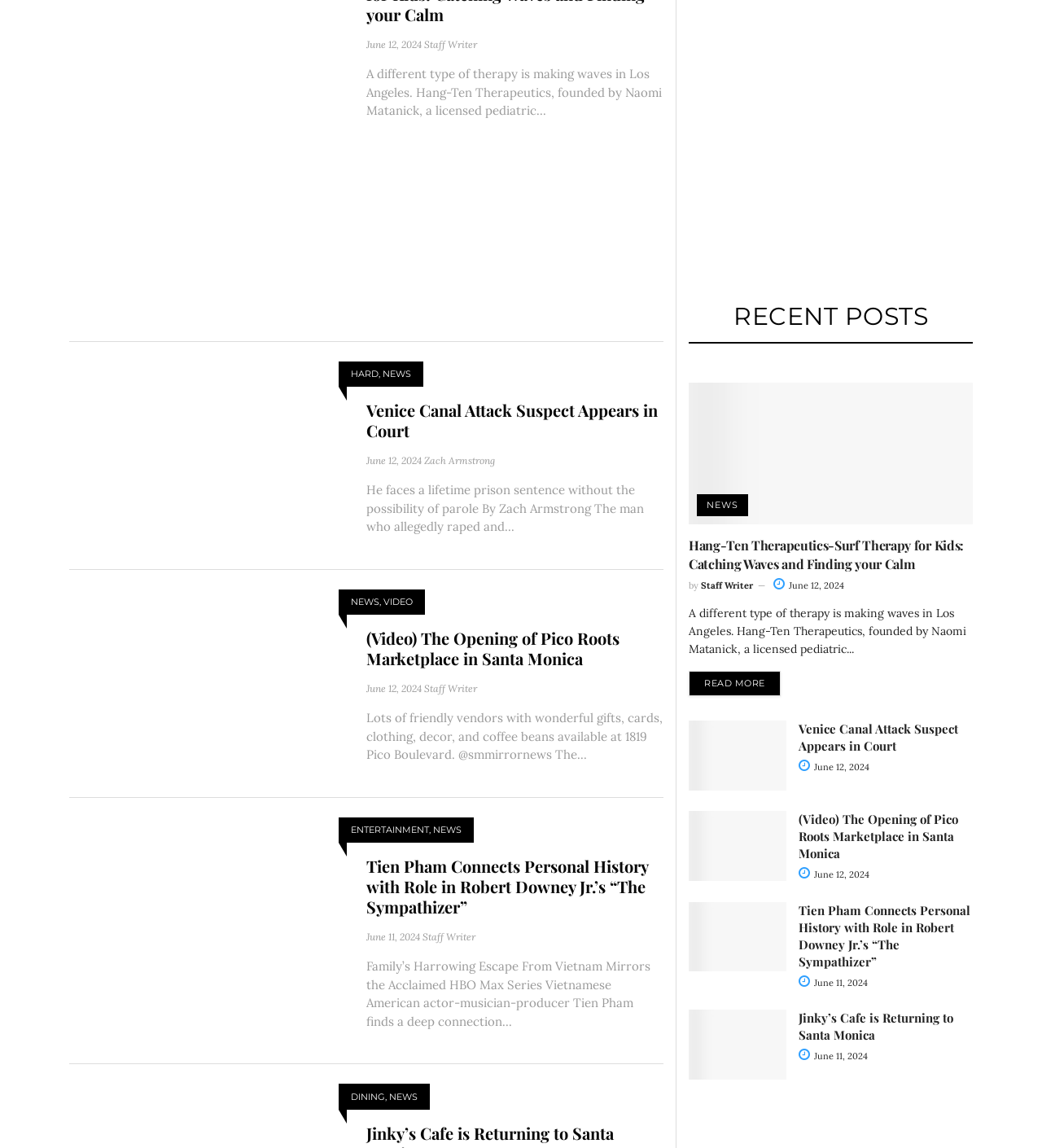Locate the bounding box of the UI element with the following description: "Zach Armstrong".

[0.405, 0.861, 0.473, 0.872]